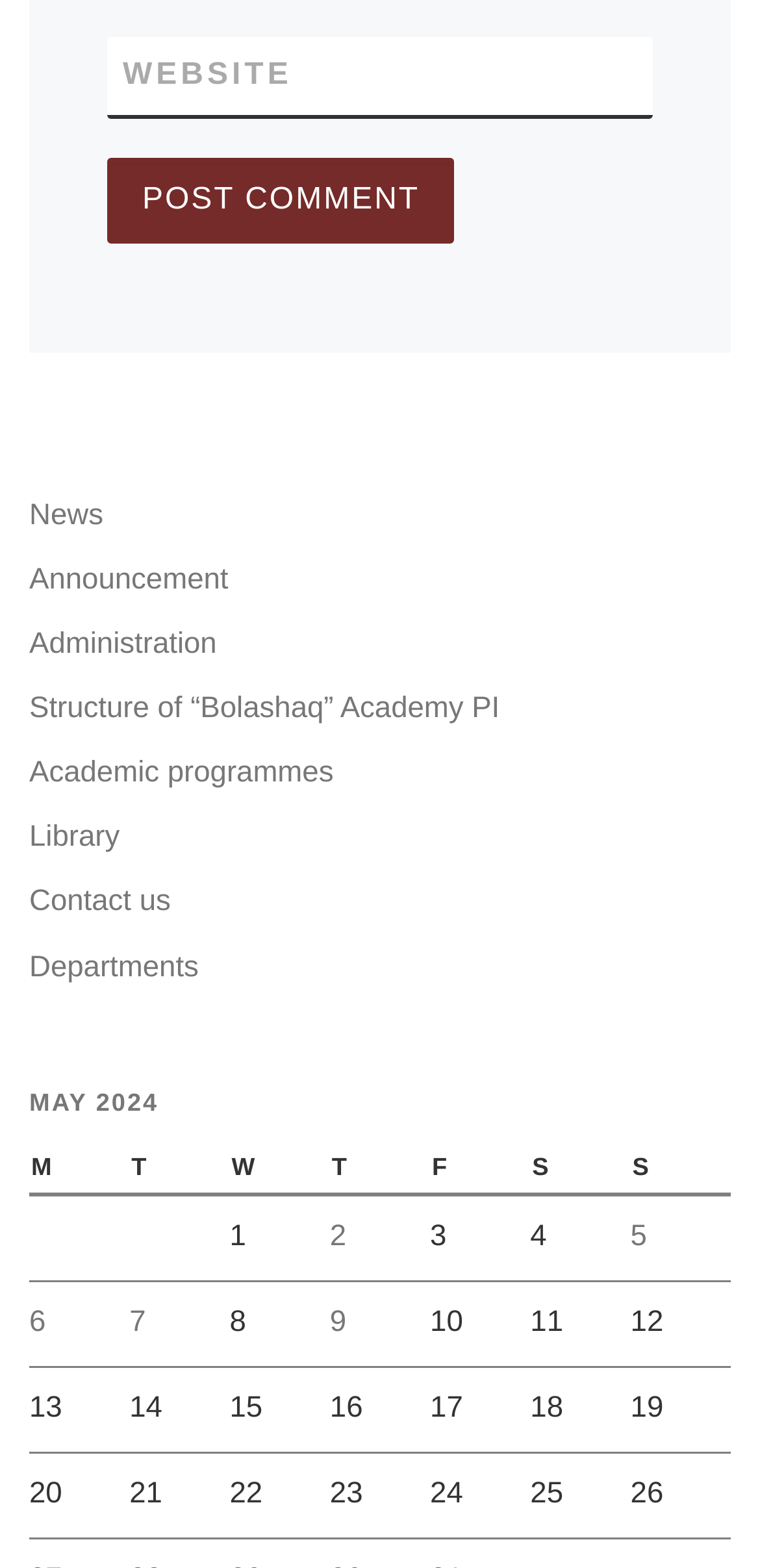What is the text of the button below the textbox?
Provide a detailed answer to the question, using the image to inform your response.

I looked at the button below the textbox and found that its text is 'Post Comment'.